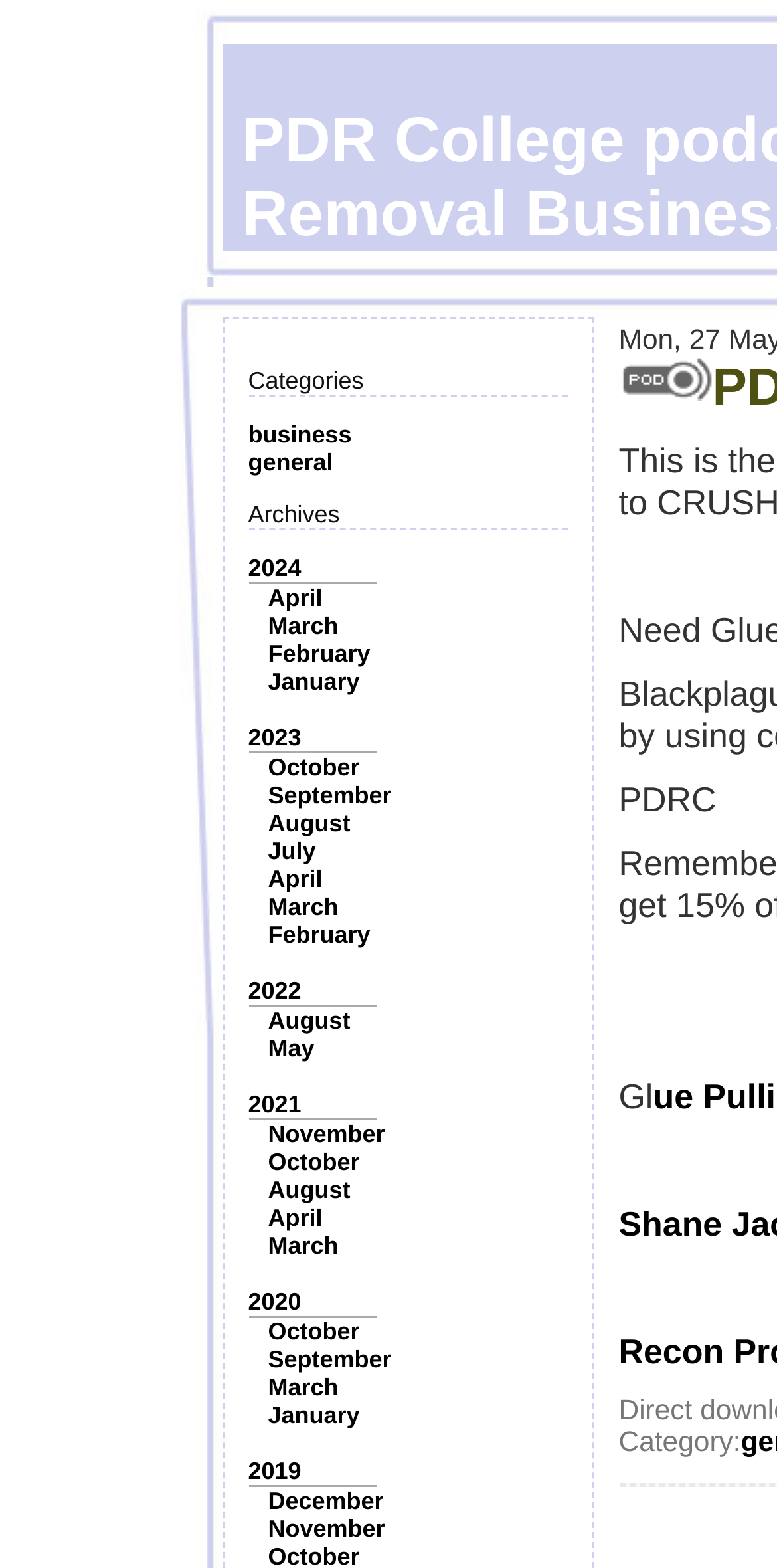Highlight the bounding box coordinates of the region I should click on to meet the following instruction: "View archives for 2024".

[0.319, 0.353, 0.388, 0.371]